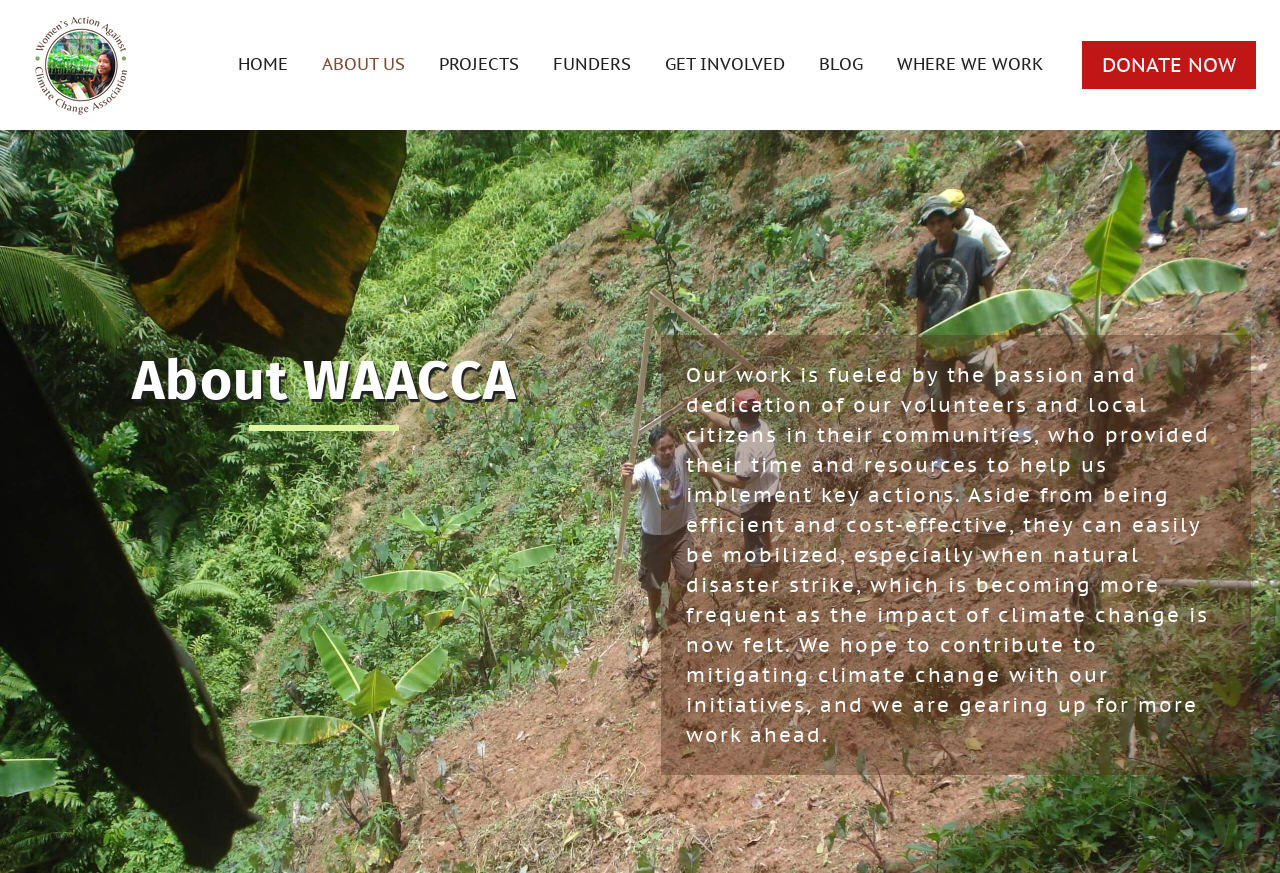What is the name of the organization?
Based on the image, give a one-word or short phrase answer.

Women's Action Against Climate Change Association